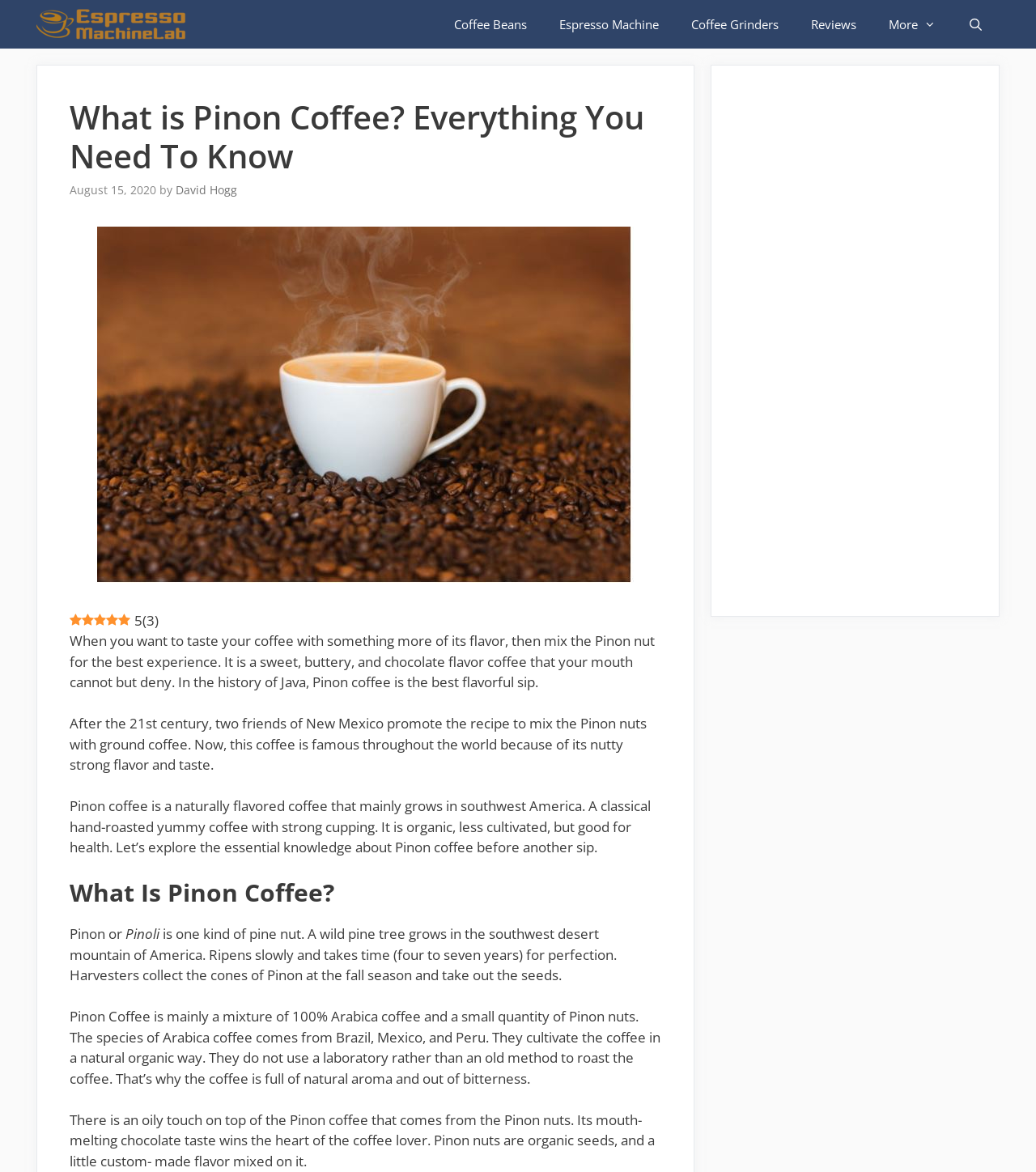Based on the element description More, identify the bounding box of the UI element in the given webpage screenshot. The coordinates should be in the format (top-left x, top-left y, bottom-right x, bottom-right y) and must be between 0 and 1.

[0.842, 0.0, 0.919, 0.041]